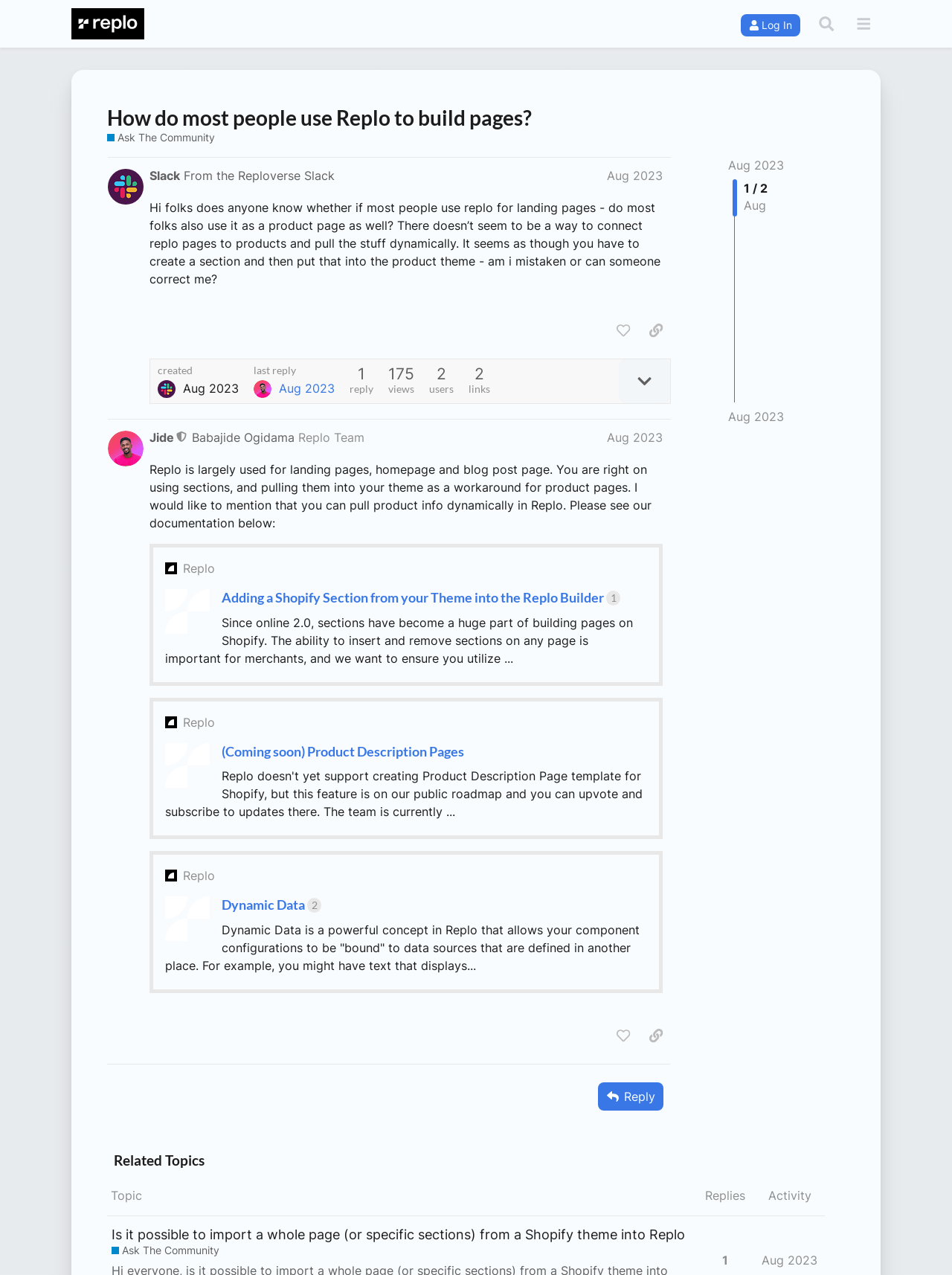Identify the bounding box coordinates of the element to click to follow this instruction: 'Search for topics'. Ensure the coordinates are four float values between 0 and 1, provided as [left, top, right, bottom].

[0.851, 0.005, 0.886, 0.032]